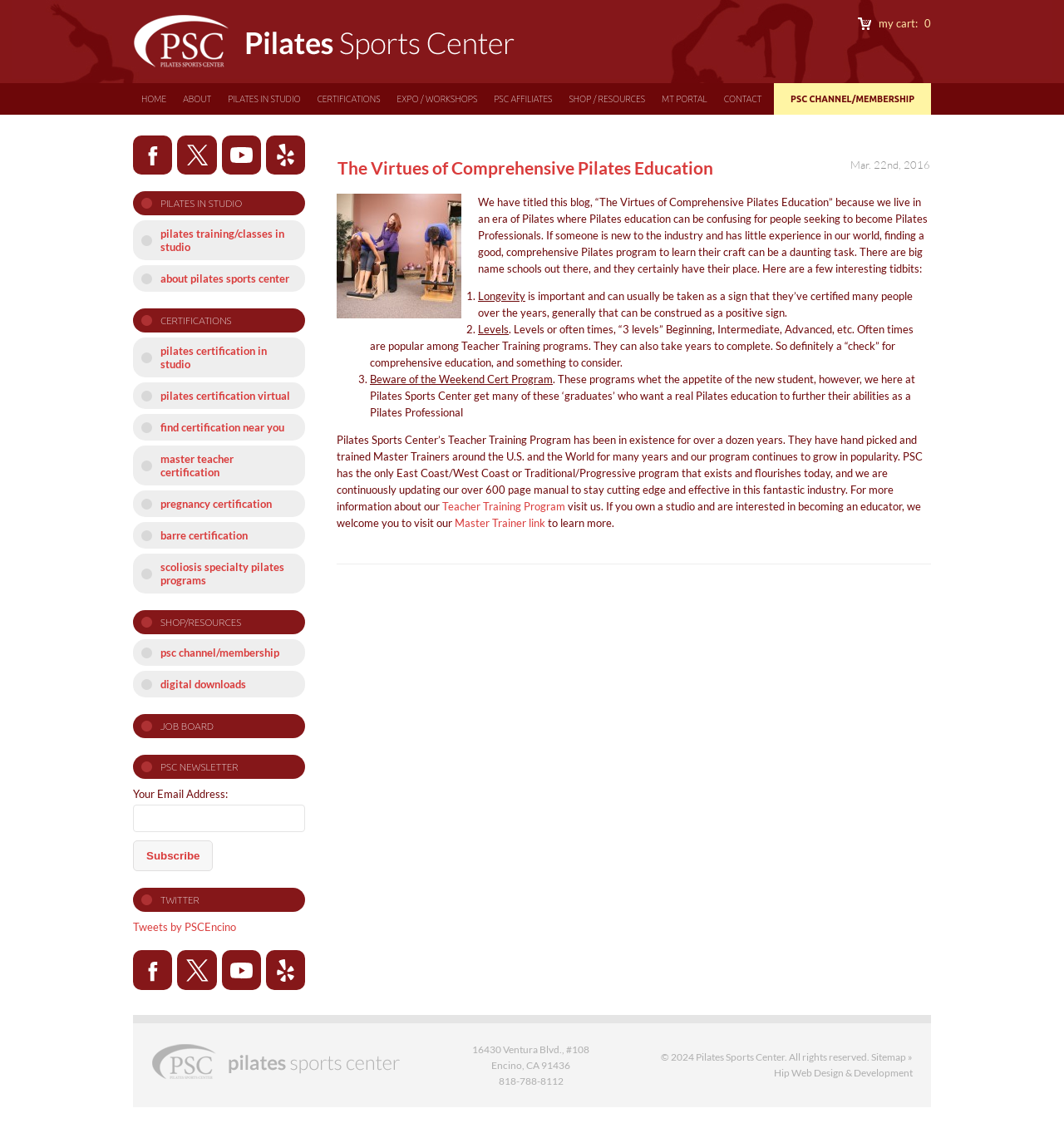Find the bounding box coordinates of the element to click in order to complete the given instruction: "Visit the 'Teacher Training Program'."

[0.416, 0.443, 0.531, 0.455]